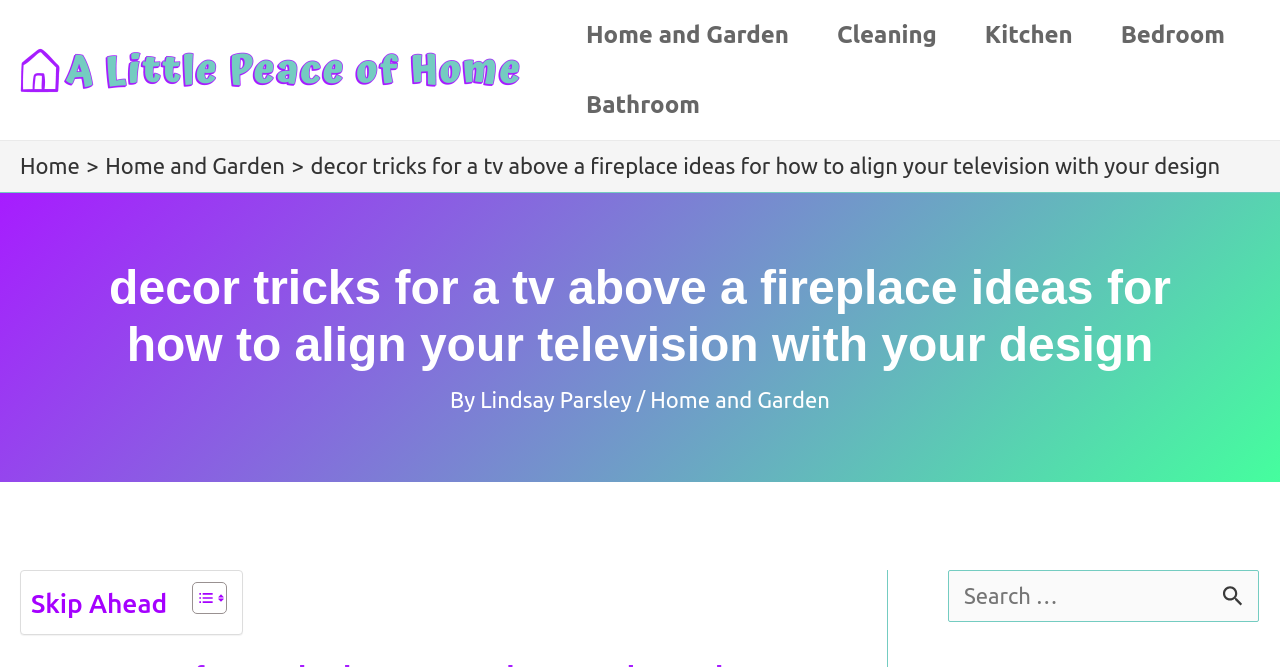Please specify the coordinates of the bounding box for the element that should be clicked to carry out this instruction: "Go to the 'Bathroom' page". The coordinates must be four float numbers between 0 and 1, formatted as [left, top, right, bottom].

[0.857, 0.0, 0.976, 0.105]